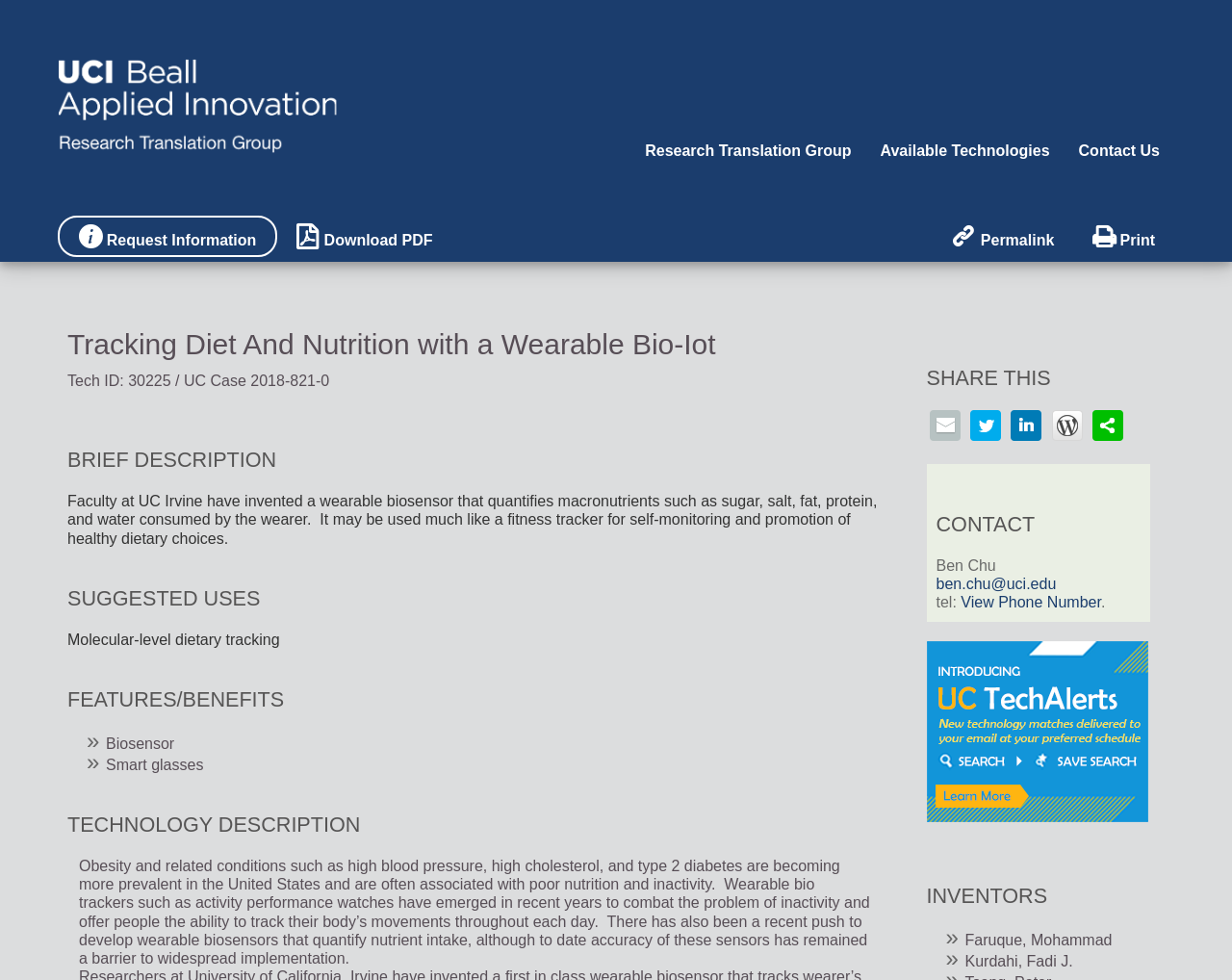Please give the bounding box coordinates of the area that should be clicked to fulfill the following instruction: "View phone number". The coordinates should be in the format of four float numbers from 0 to 1, i.e., [left, top, right, bottom].

[0.78, 0.606, 0.894, 0.623]